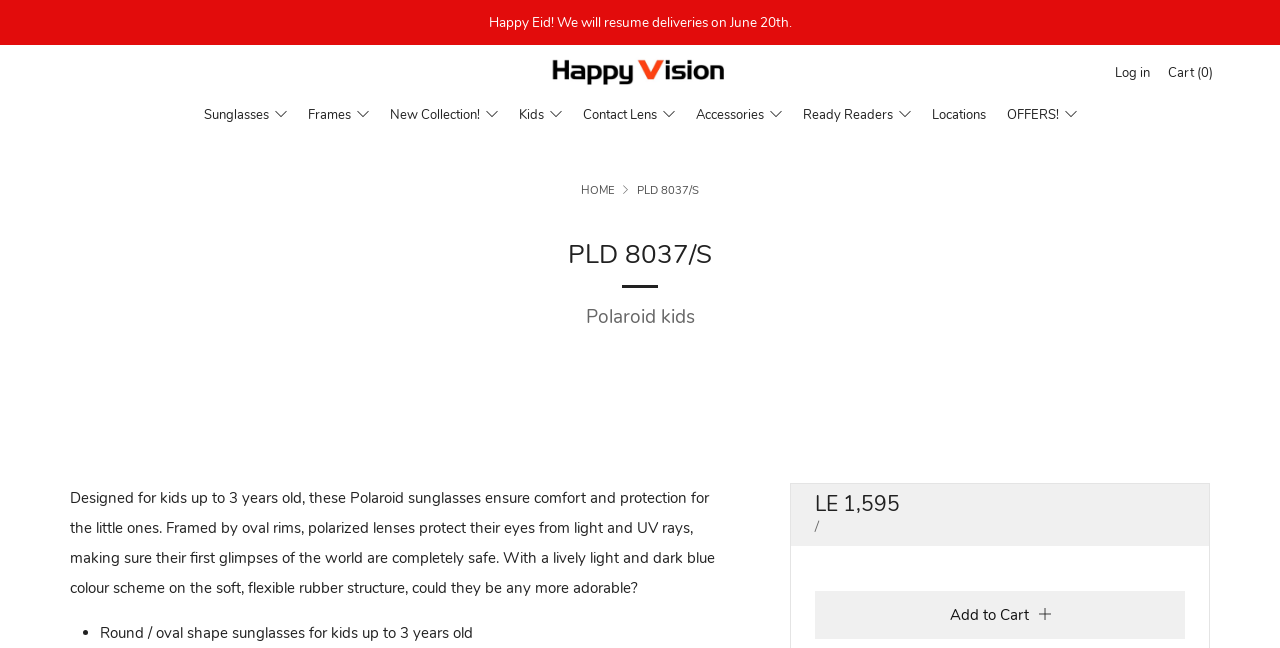Identify the bounding box coordinates of the part that should be clicked to carry out this instruction: "Click on the 'Sunglasses' link".

[0.159, 0.153, 0.224, 0.202]